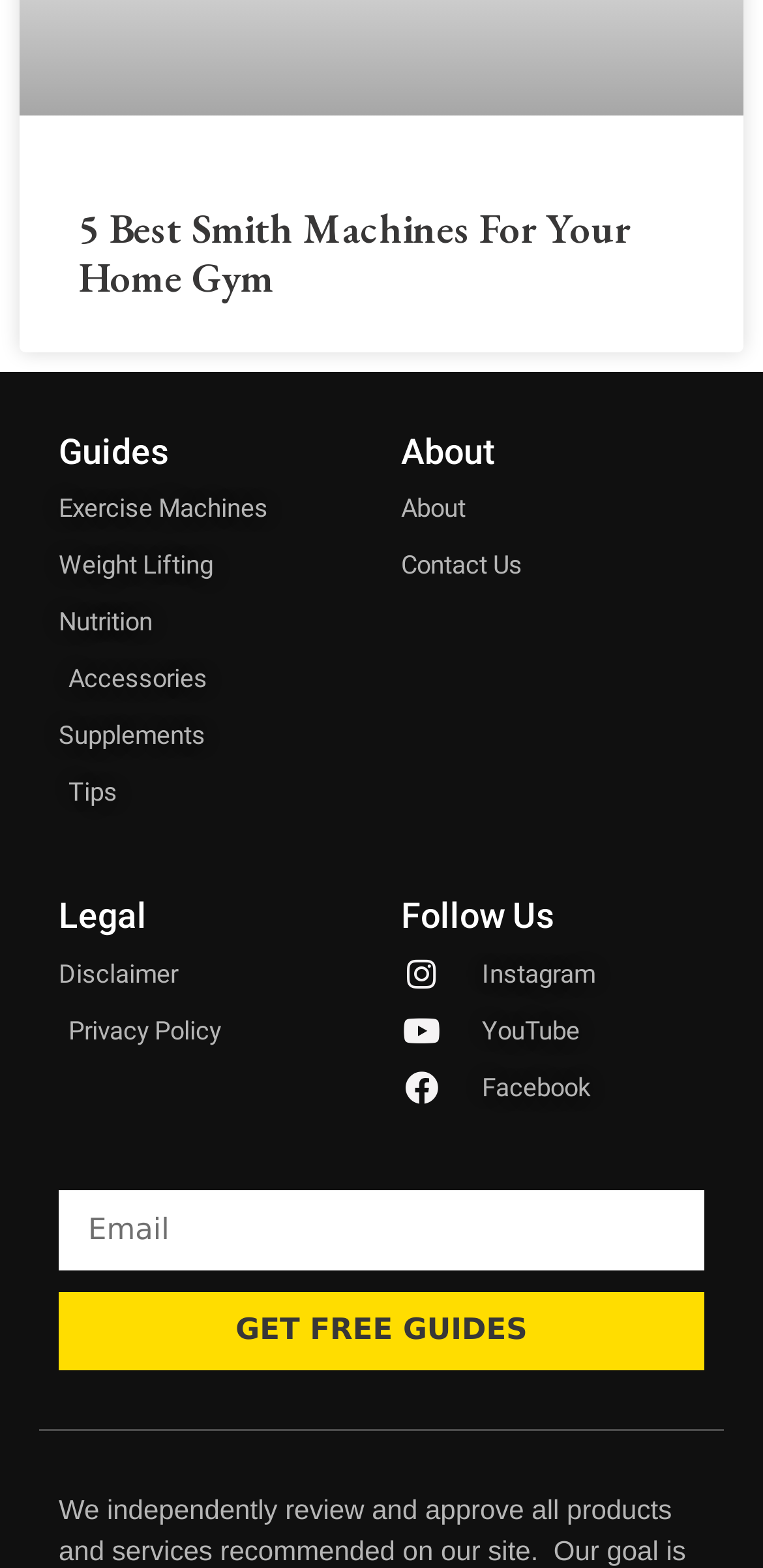Give a one-word or short-phrase answer to the following question: 
How many social media platforms are listed under 'Follow Us'?

3